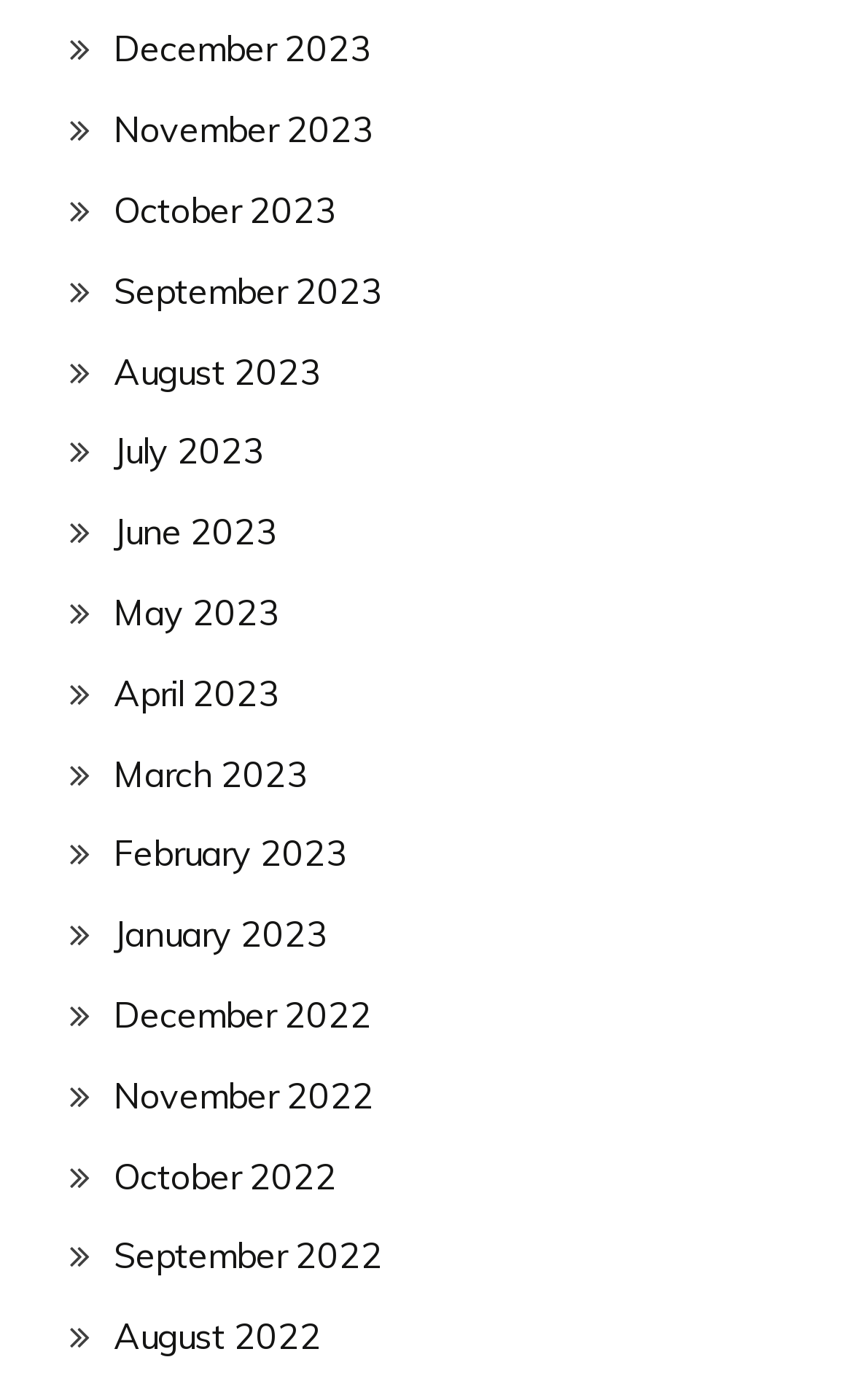How many links are there in total?
Answer with a single word or phrase by referring to the visual content.

18